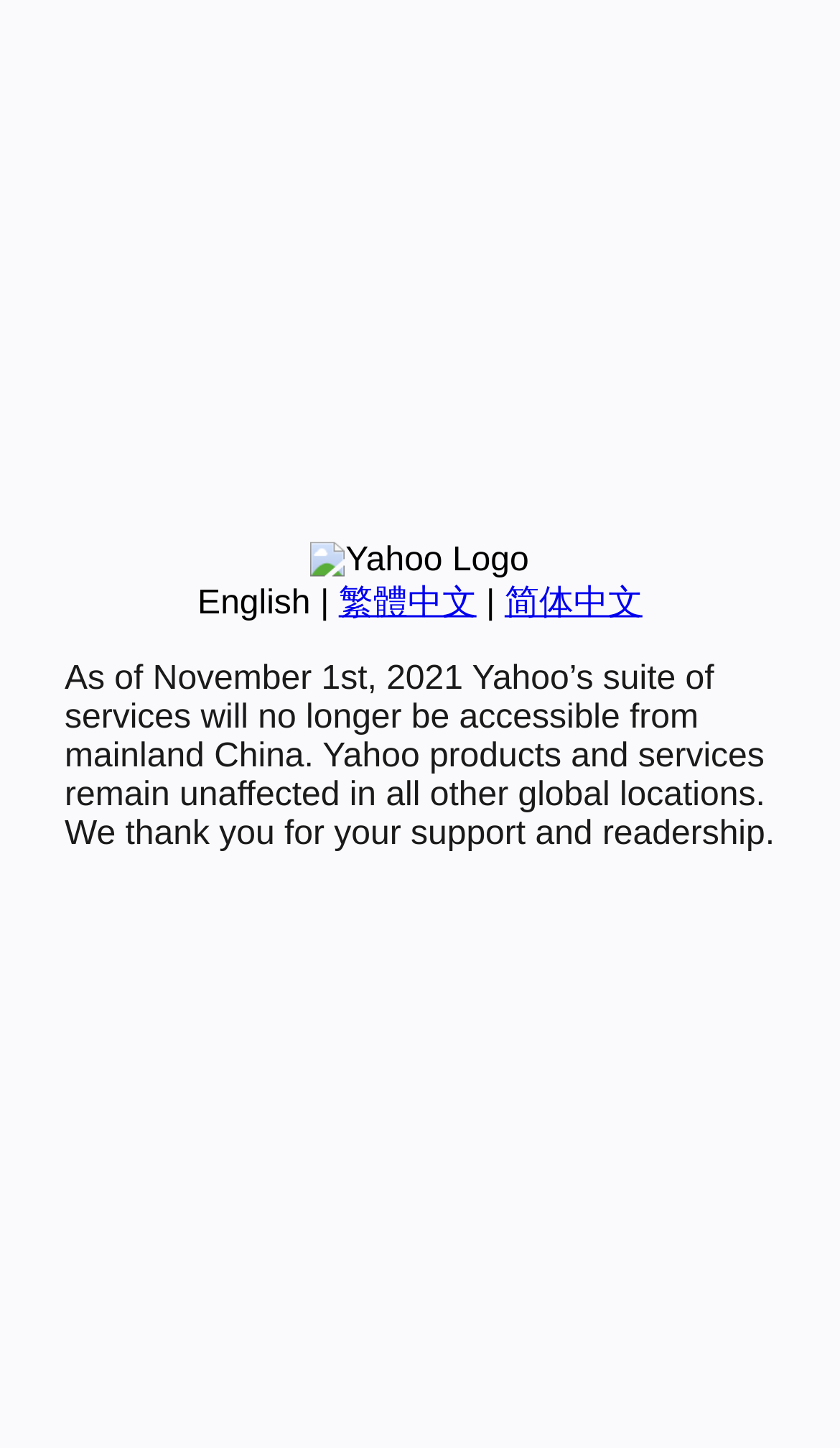Locate the bounding box of the UI element described by: "Privacy at Microsoft" in the given webpage screenshot.

None